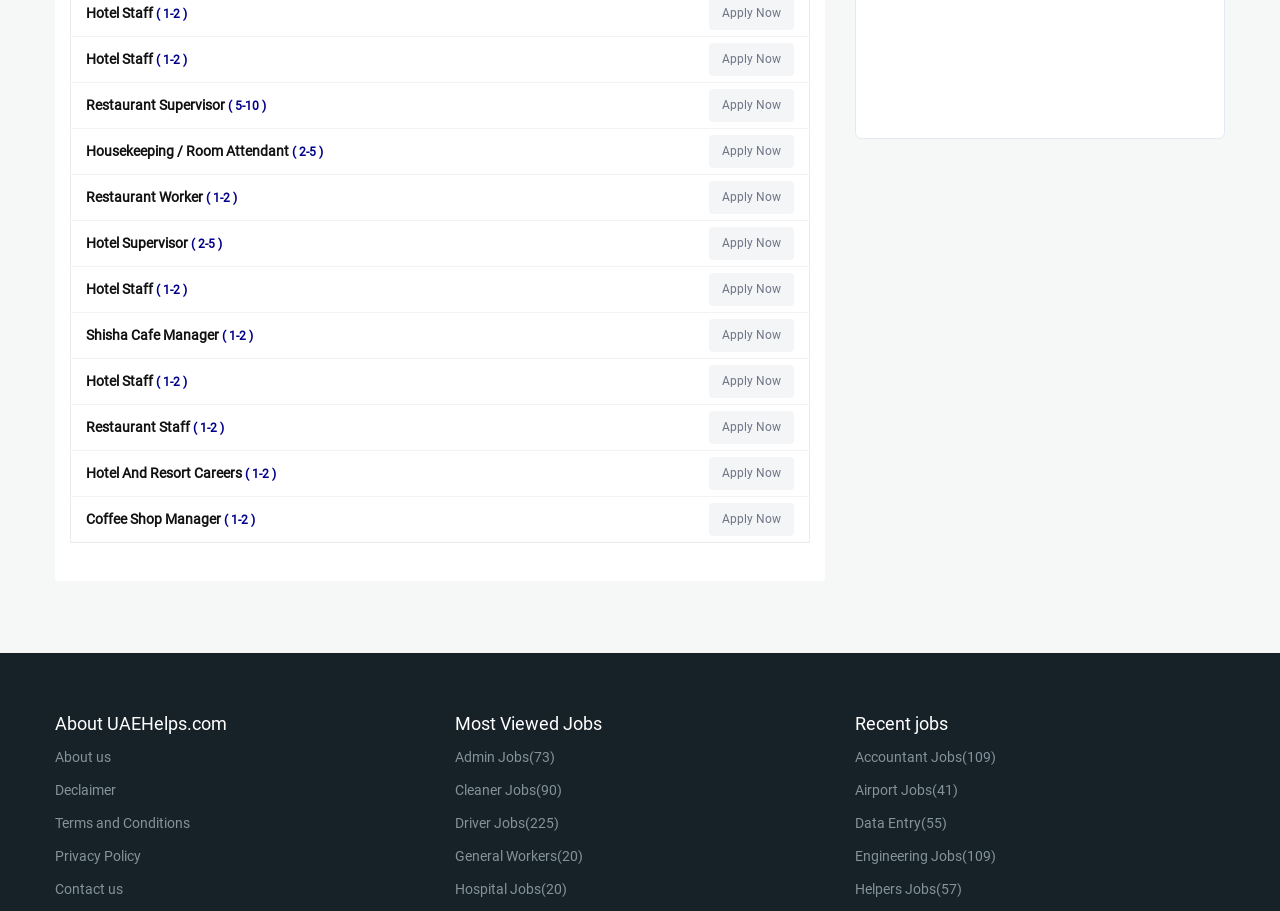Respond with a single word or phrase to the following question: What is the purpose of this webpage?

Job search